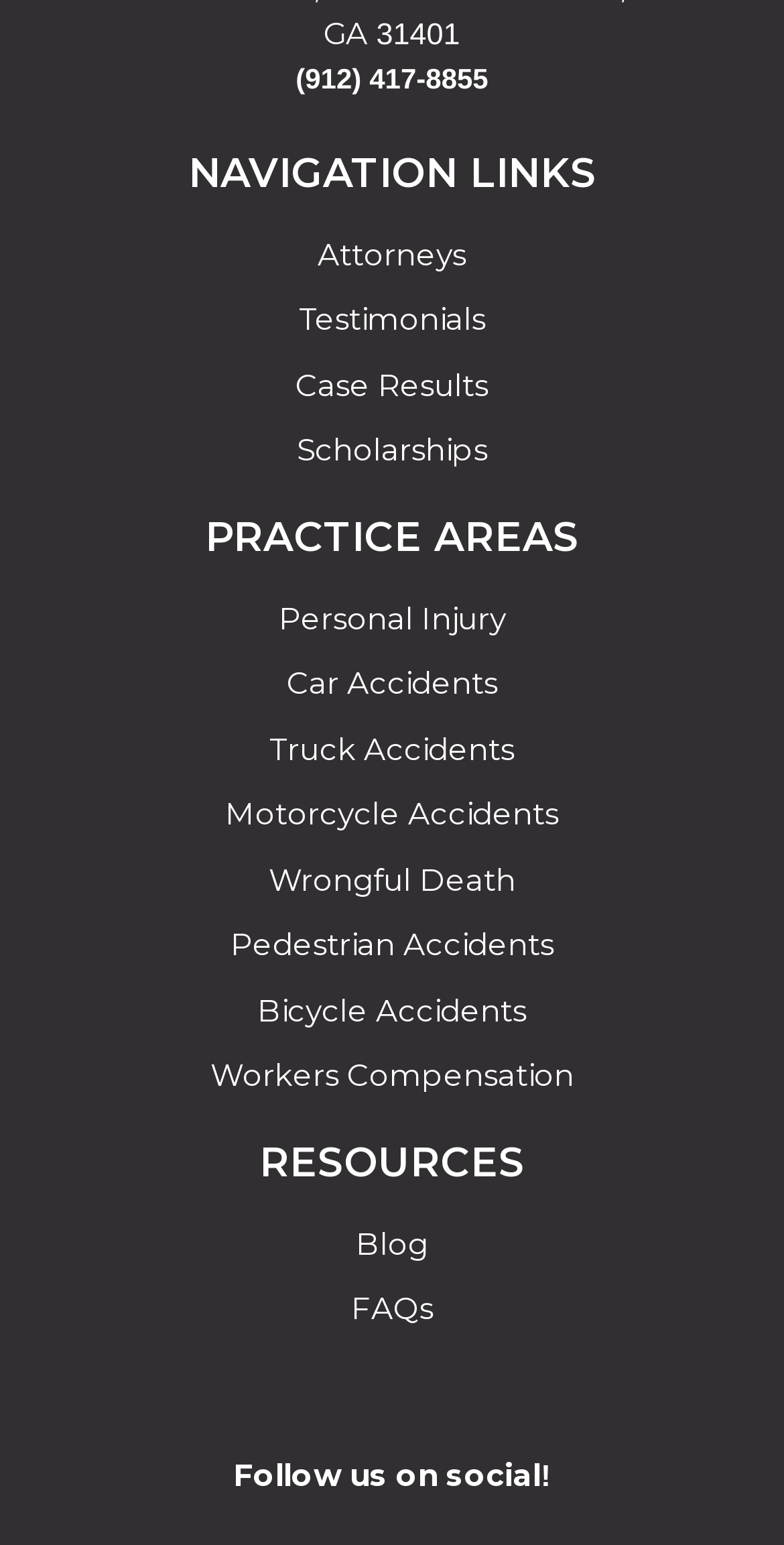Kindly determine the bounding box coordinates for the clickable area to achieve the given instruction: "Follow on social media".

[0.297, 0.942, 0.703, 0.967]